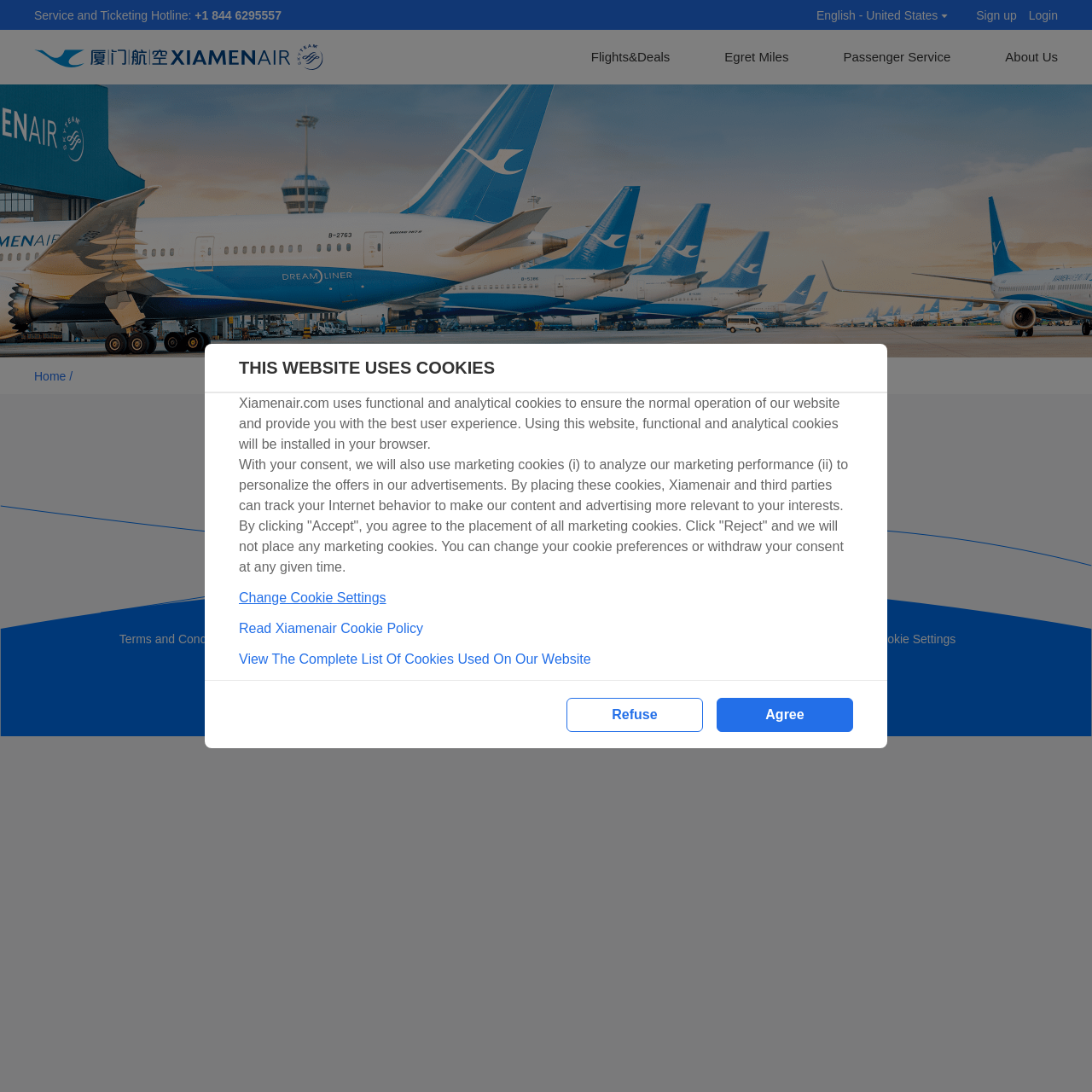What is the copyright year of the webpage?
Give a single word or phrase as your answer by examining the image.

2024